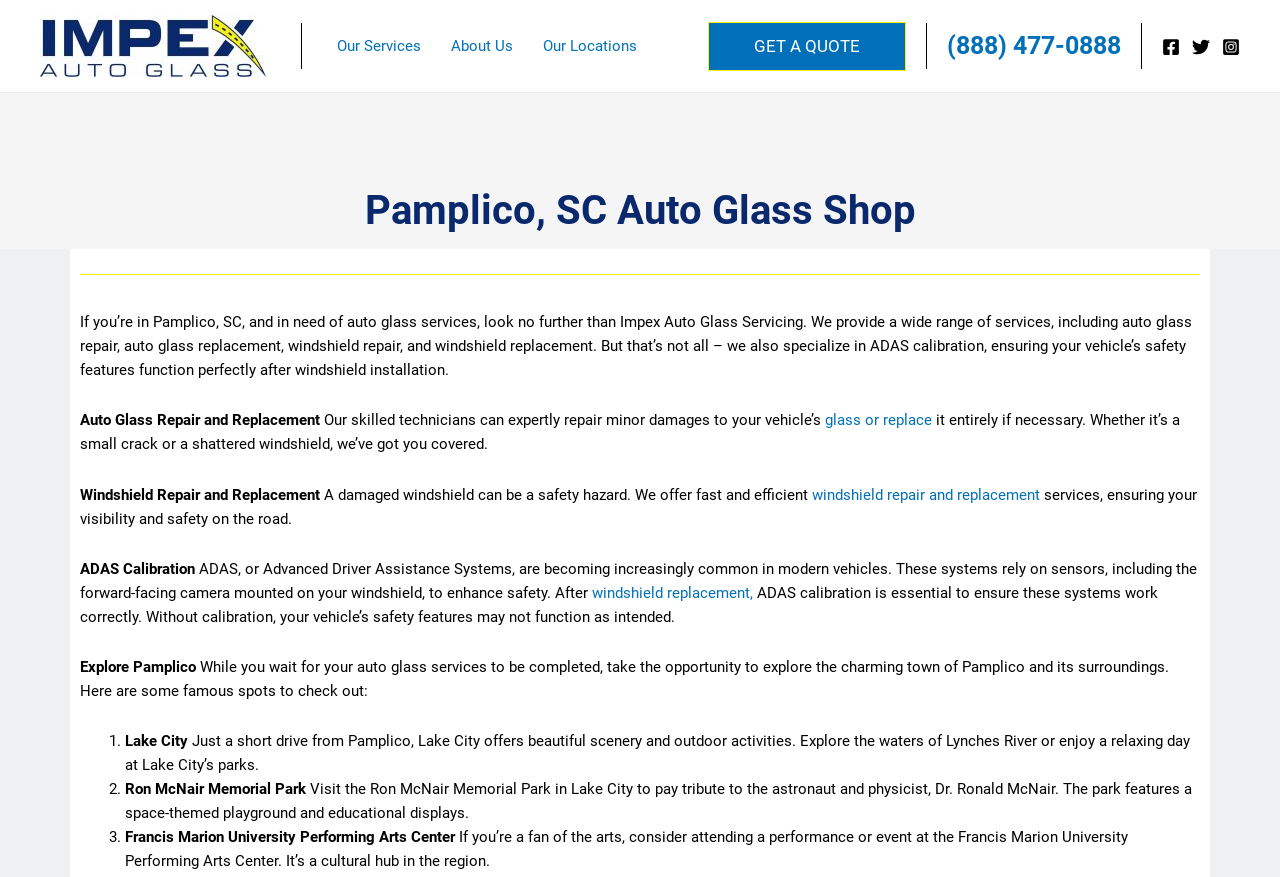Extract the main title from the webpage.

Pamplico, SC Auto Glass Shop